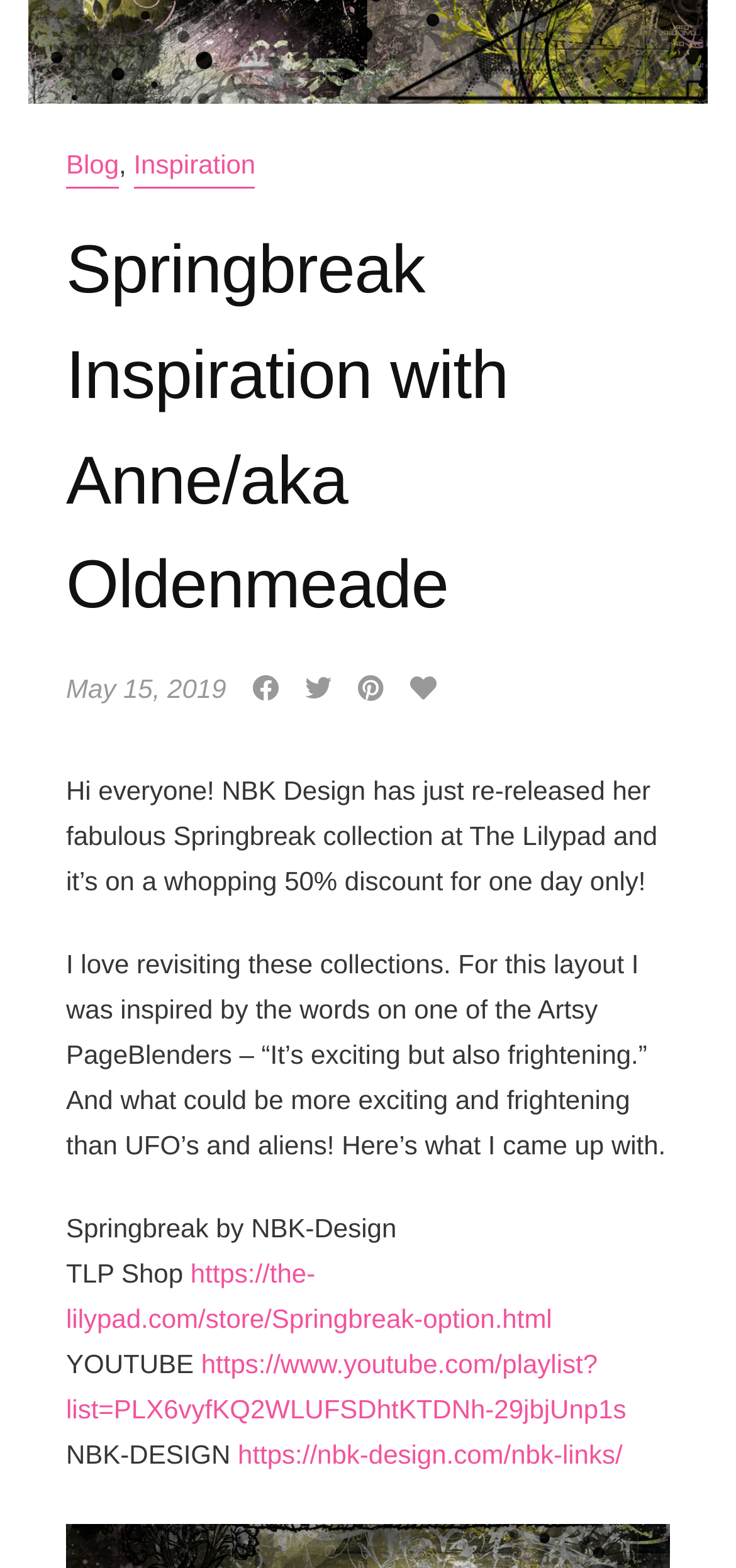What is the theme of the layout mentioned in the article?
Answer the question with a single word or phrase, referring to the image.

UFO's and aliens